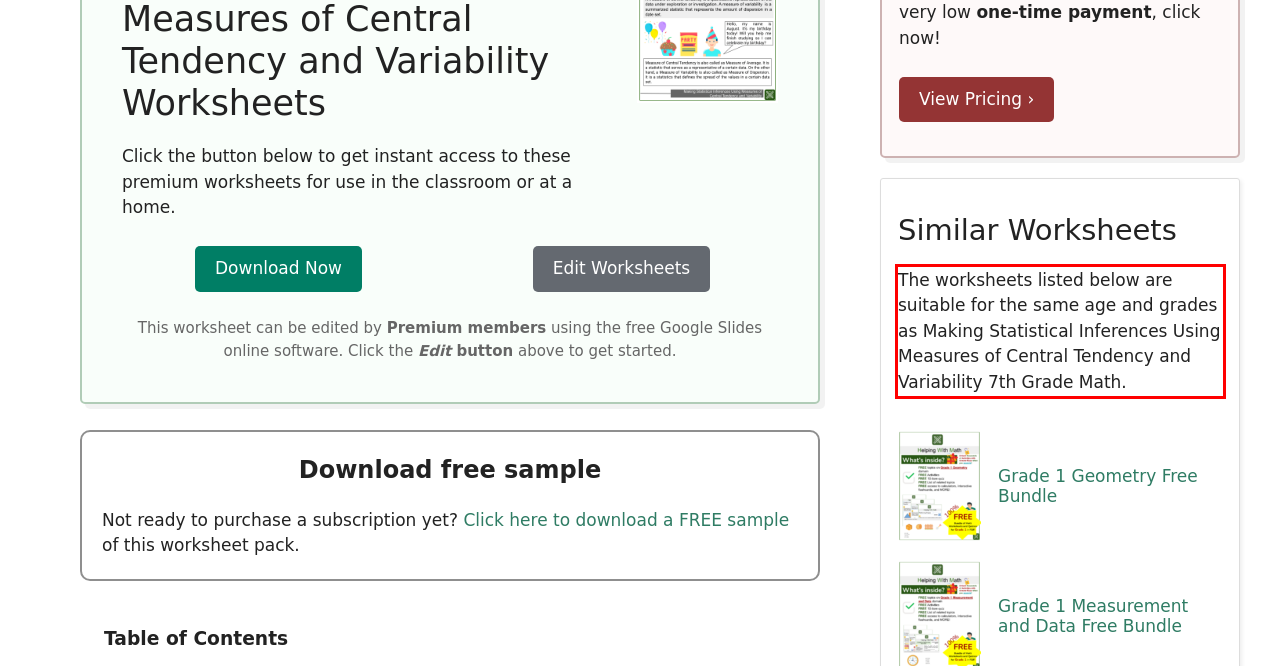Review the webpage screenshot provided, and perform OCR to extract the text from the red bounding box.

The worksheets listed below are suitable for the same age and grades as Making Statistical Inferences Using Measures of Central Tendency and Variability 7th Grade Math.